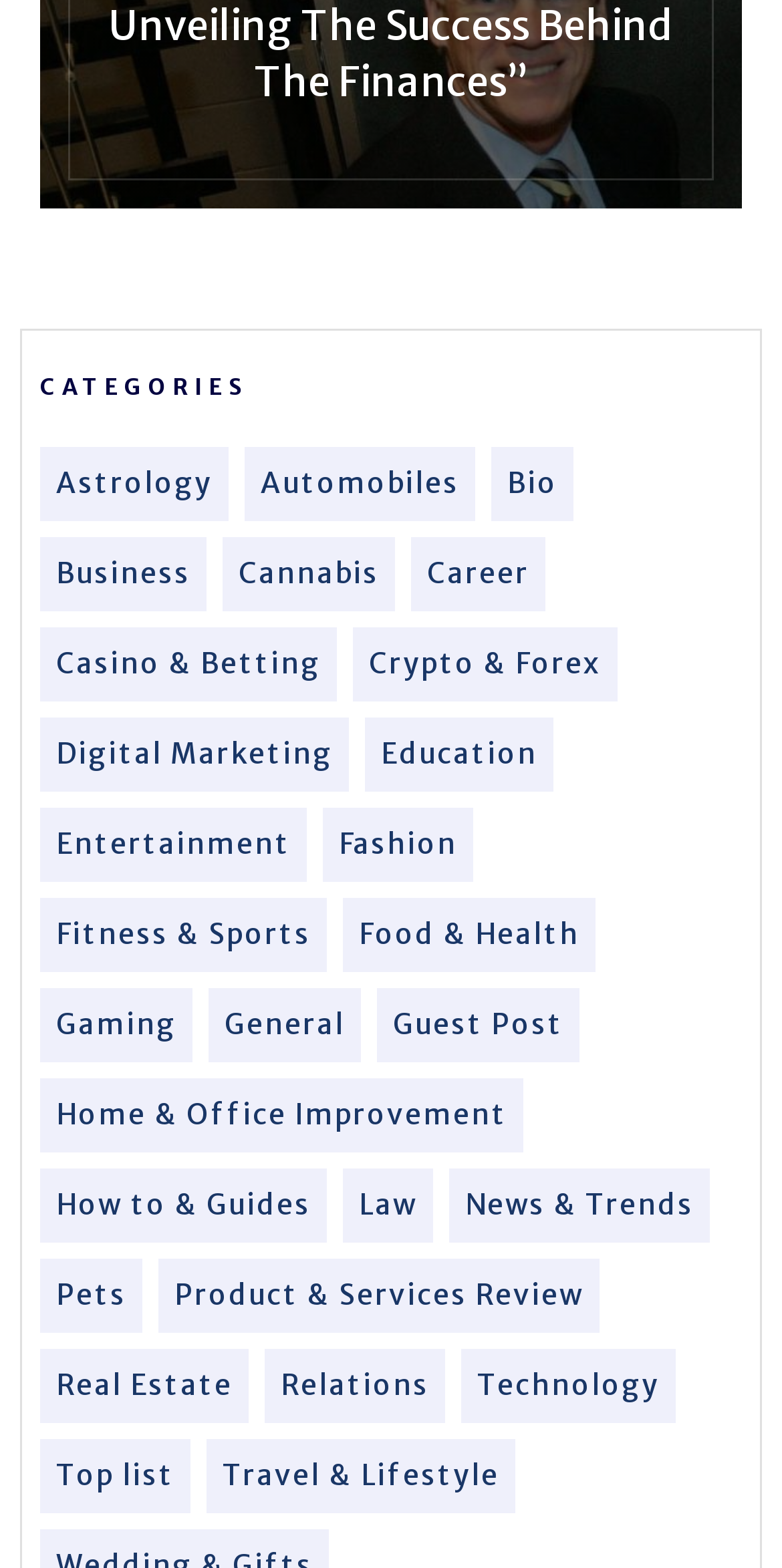Please identify the bounding box coordinates of the element I need to click to follow this instruction: "Read about Fitness & Sports".

[0.072, 0.583, 0.397, 0.61]